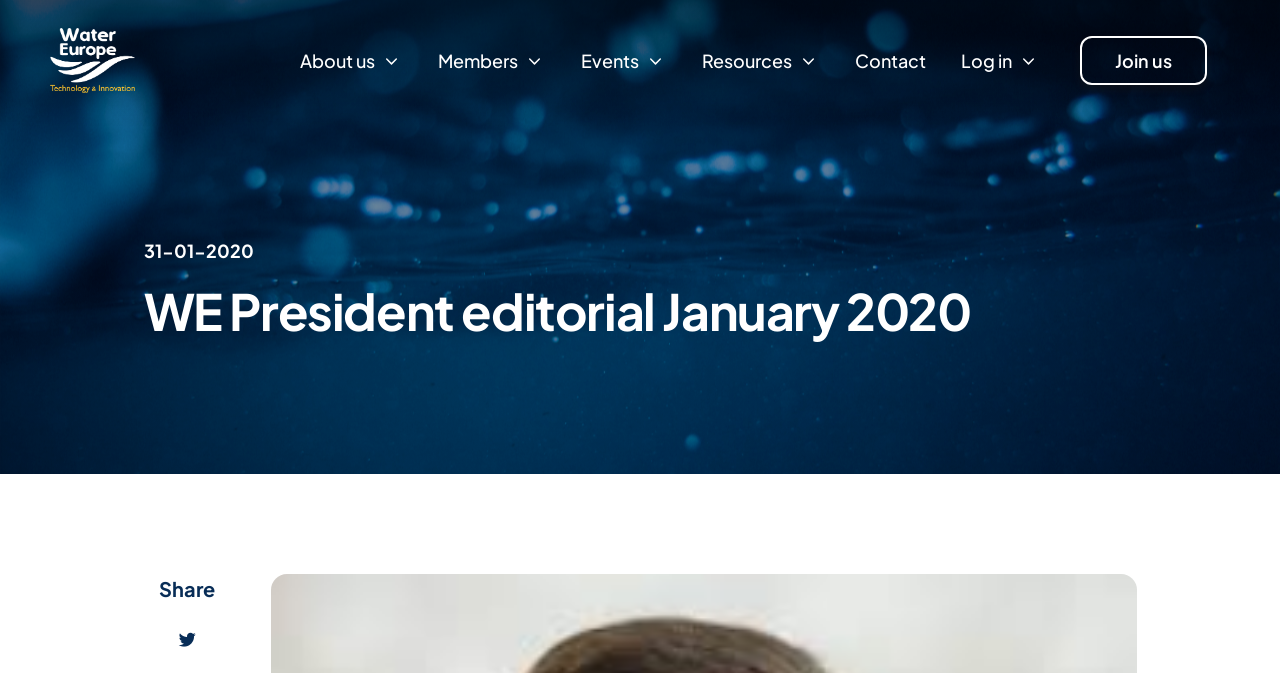Identify the bounding box coordinates of the clickable region to carry out the given instruction: "Click on Log in".

[0.751, 0.07, 0.812, 0.11]